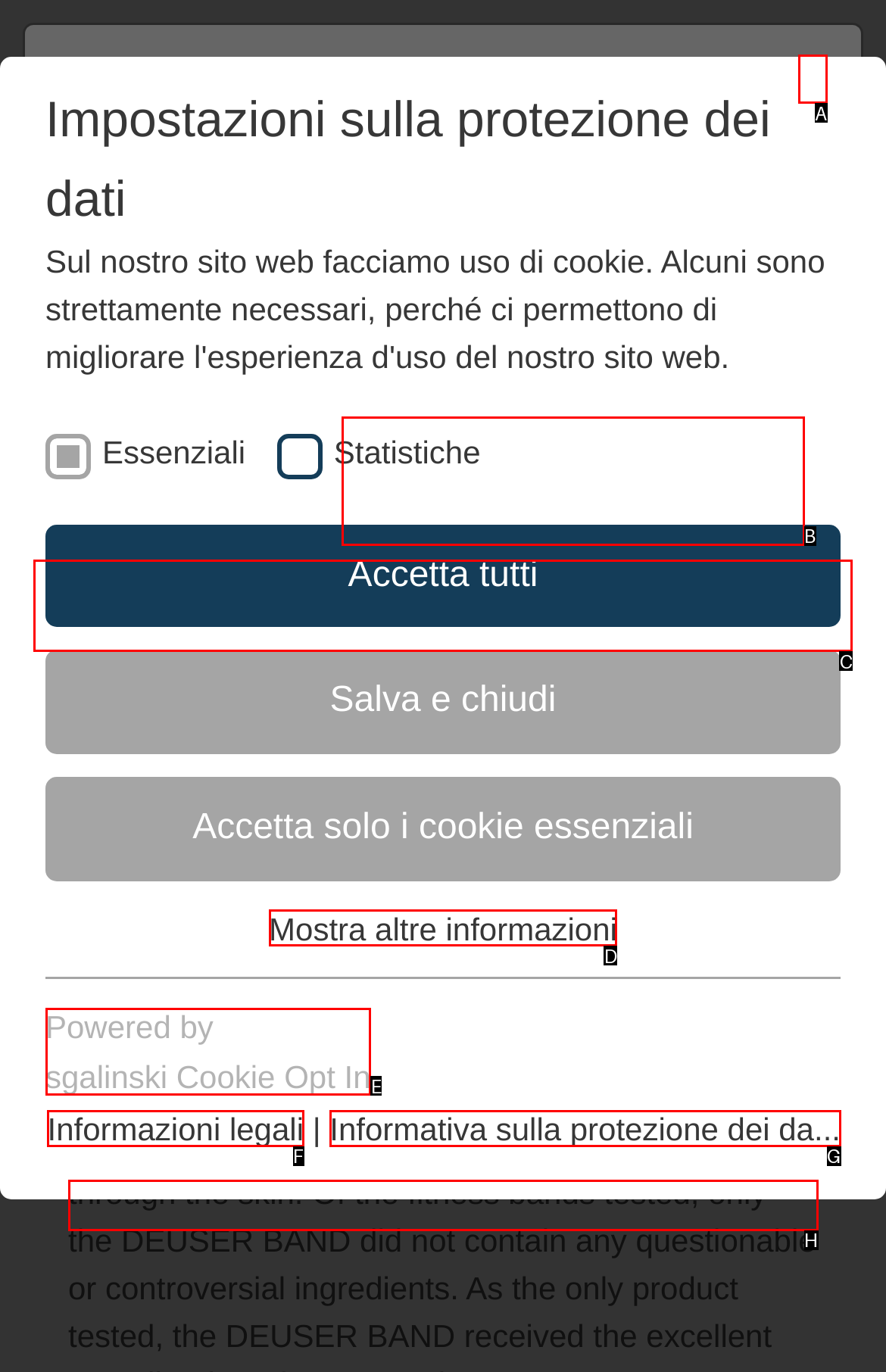To execute the task: Read the test winner announcement, which one of the highlighted HTML elements should be clicked? Answer with the option's letter from the choices provided.

C